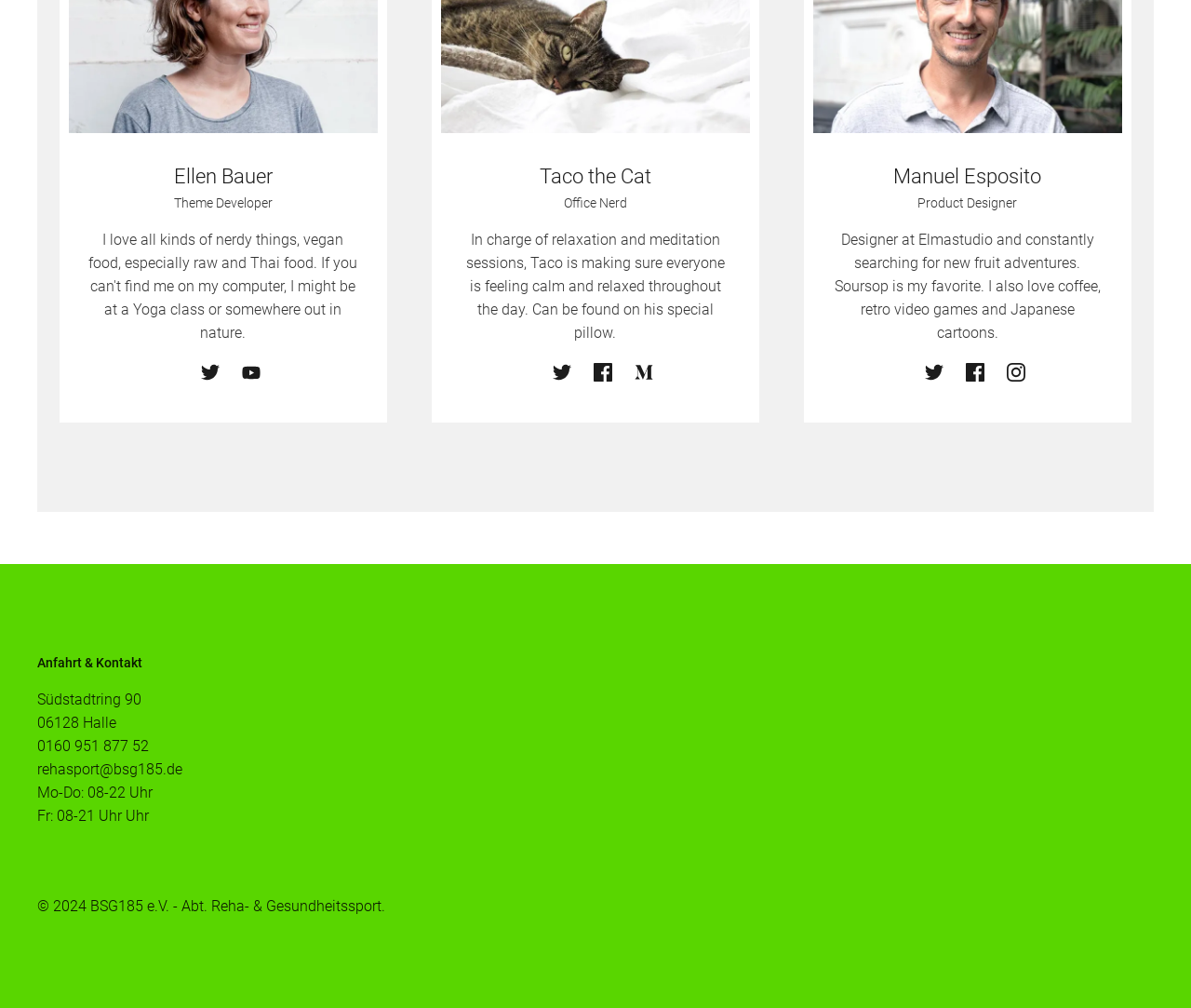What is Taco's role in the office?
Please provide a single word or phrase as the answer based on the screenshot.

Relaxation and meditation sessions